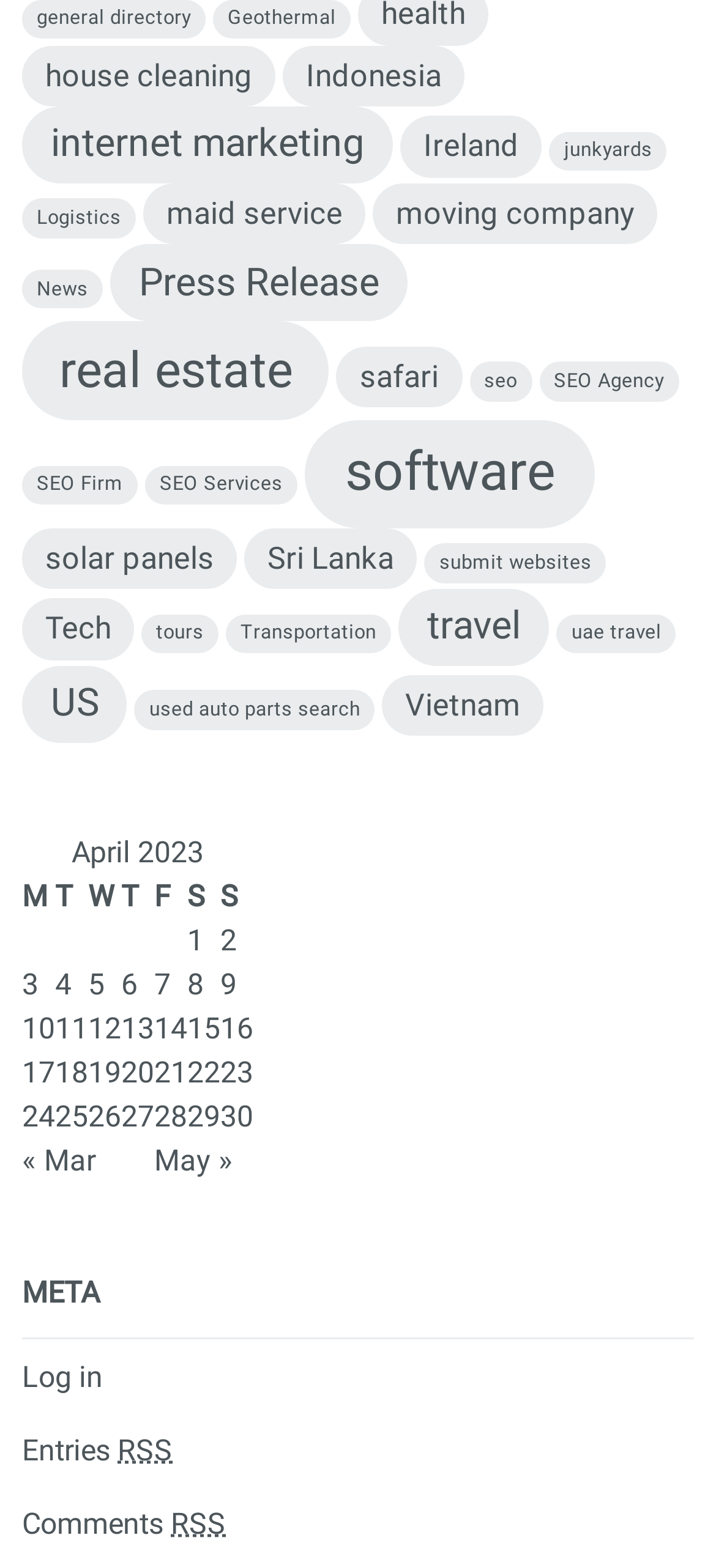What is the category that appears first on the webpage?
Relying on the image, give a concise answer in one word or a brief phrase.

house cleaning